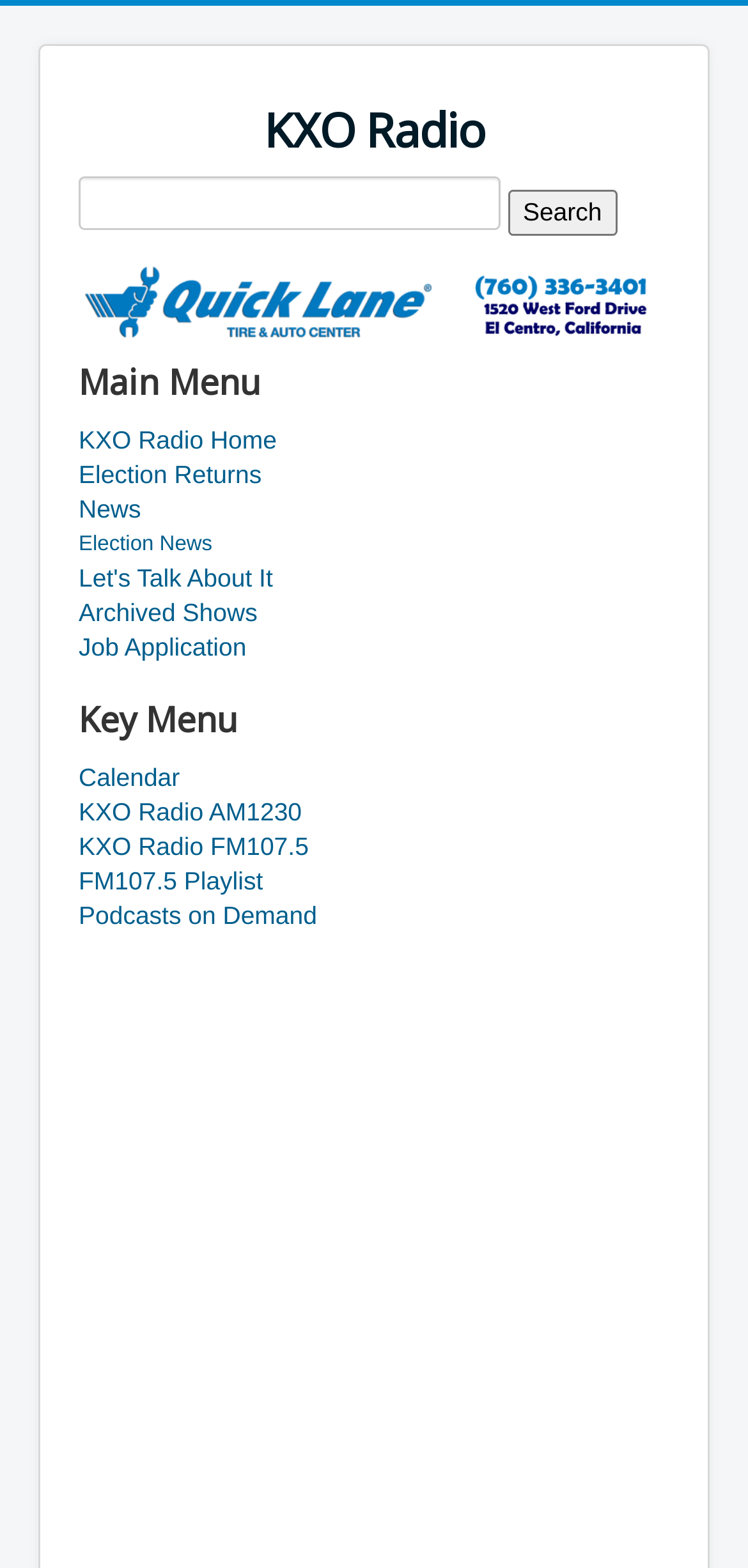Determine the bounding box coordinates of the UI element described by: "title="QuickLane"".

[0.105, 0.183, 0.895, 0.201]